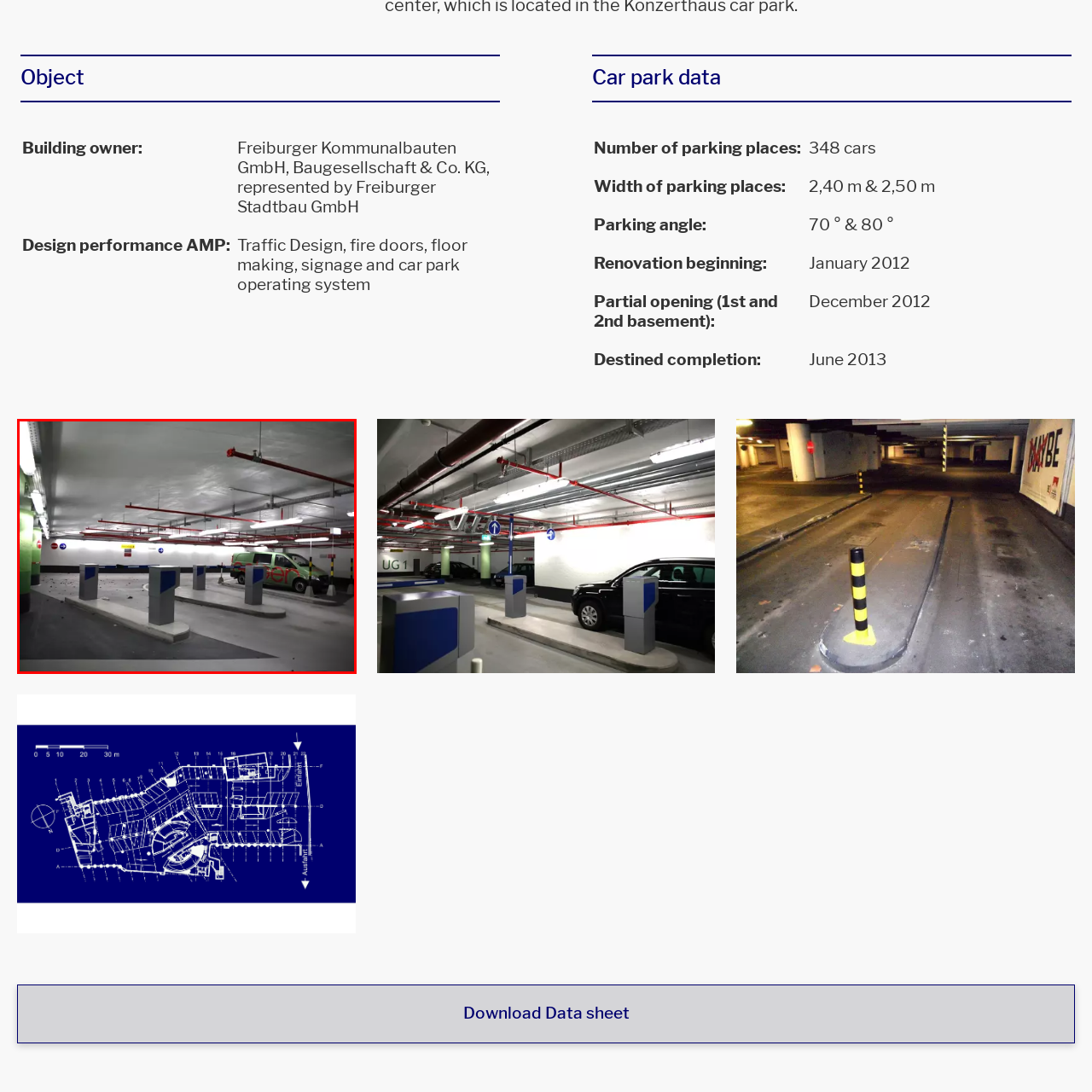What is the condition of the floor in the car park?
Examine the area marked by the red bounding box and respond with a one-word or short phrase answer.

Has some debris